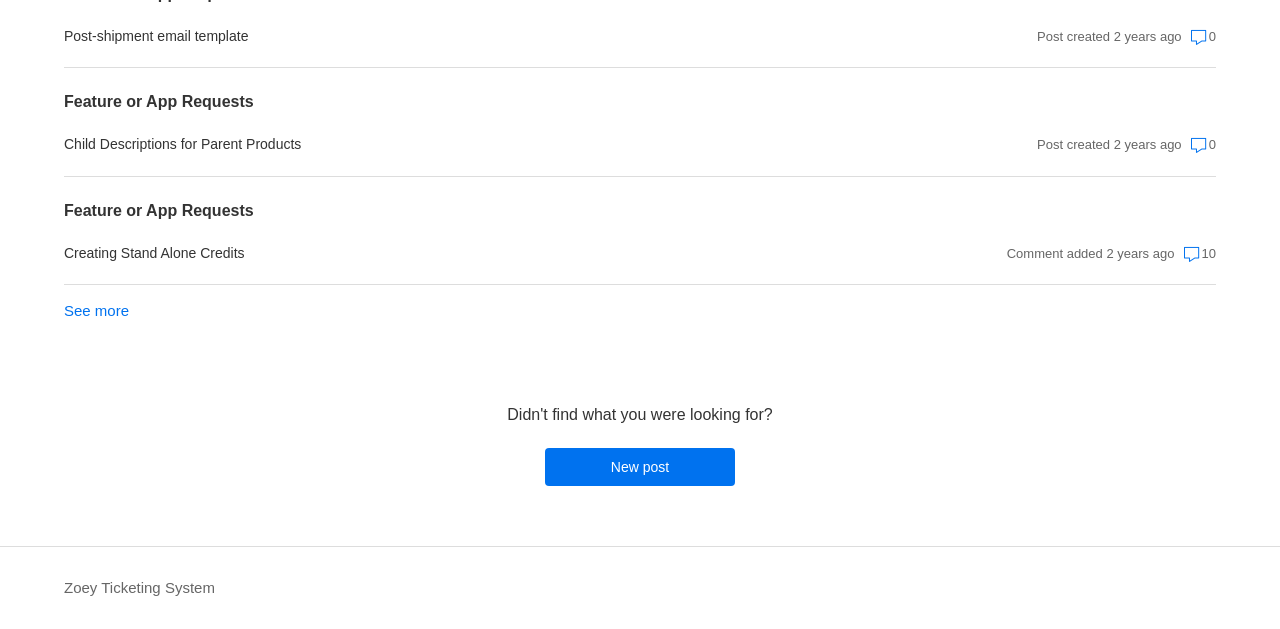Answer the question below using just one word or a short phrase: 
How many comments are there on the third post?

10